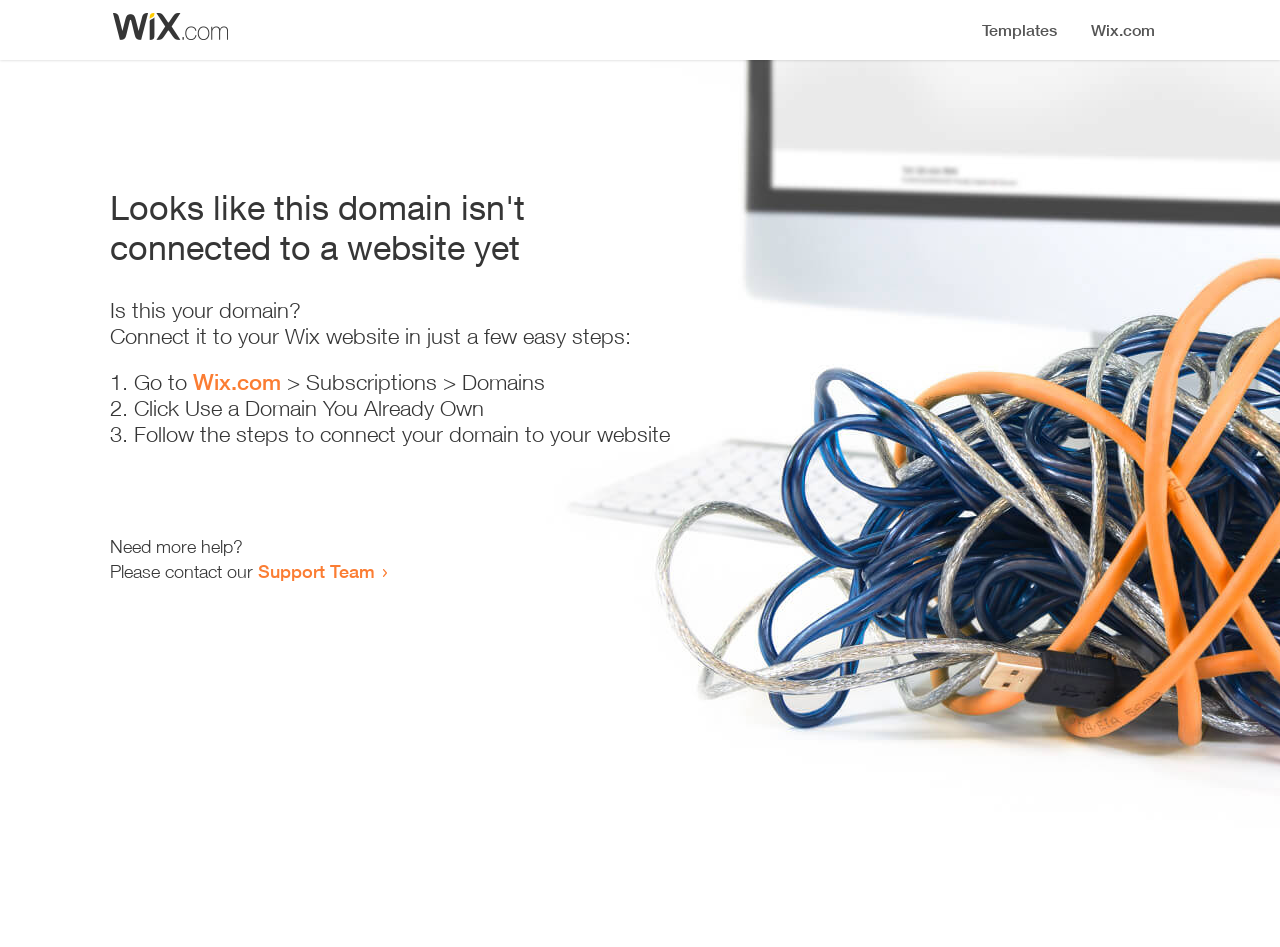Please reply to the following question with a single word or a short phrase:
What is the purpose of this webpage?

Domain connection guide